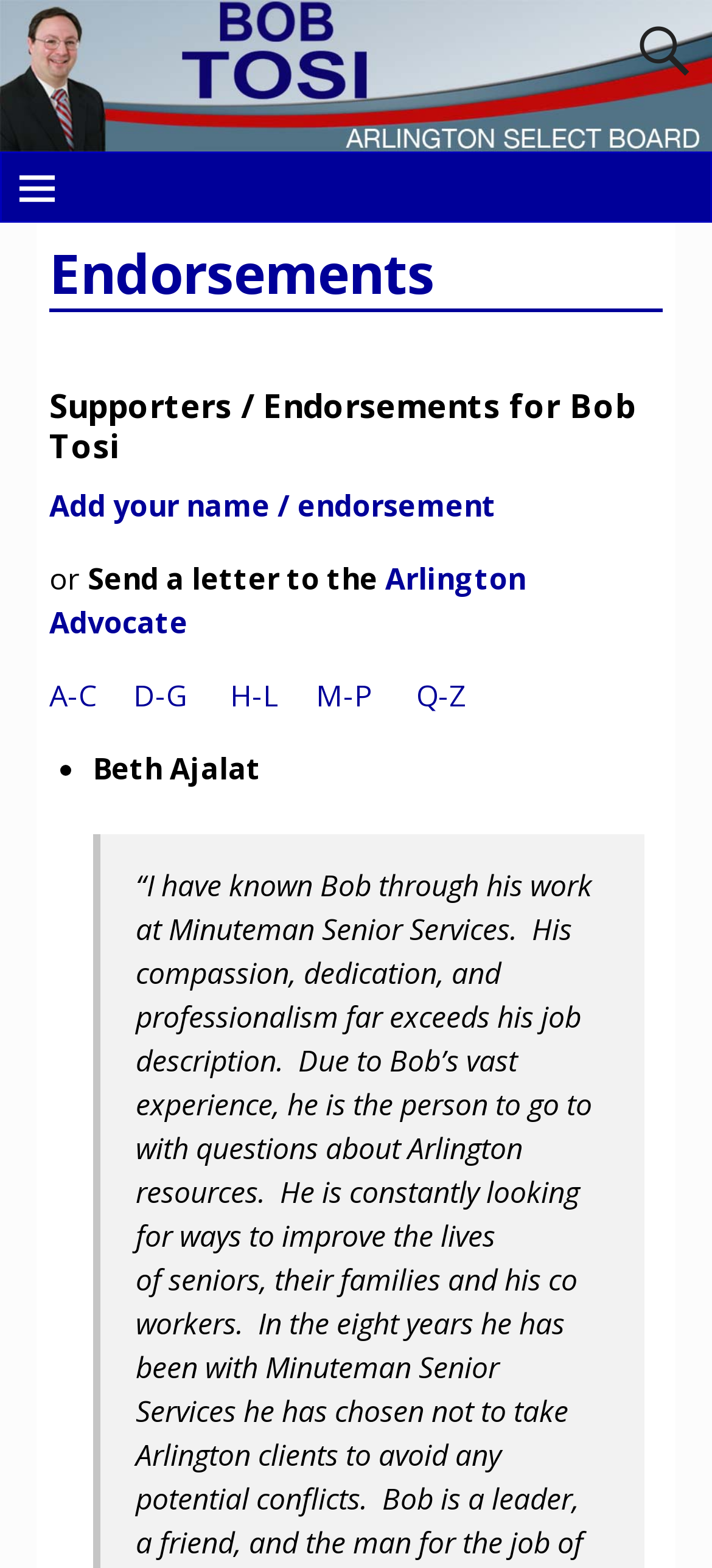What is the name of the newspaper mentioned?
Please answer the question with as much detail and depth as you can.

By examining the webpage, I can see a link that says 'Send a letter to the Arlington Advocate', which suggests that the newspaper mentioned is the Arlington Advocate.